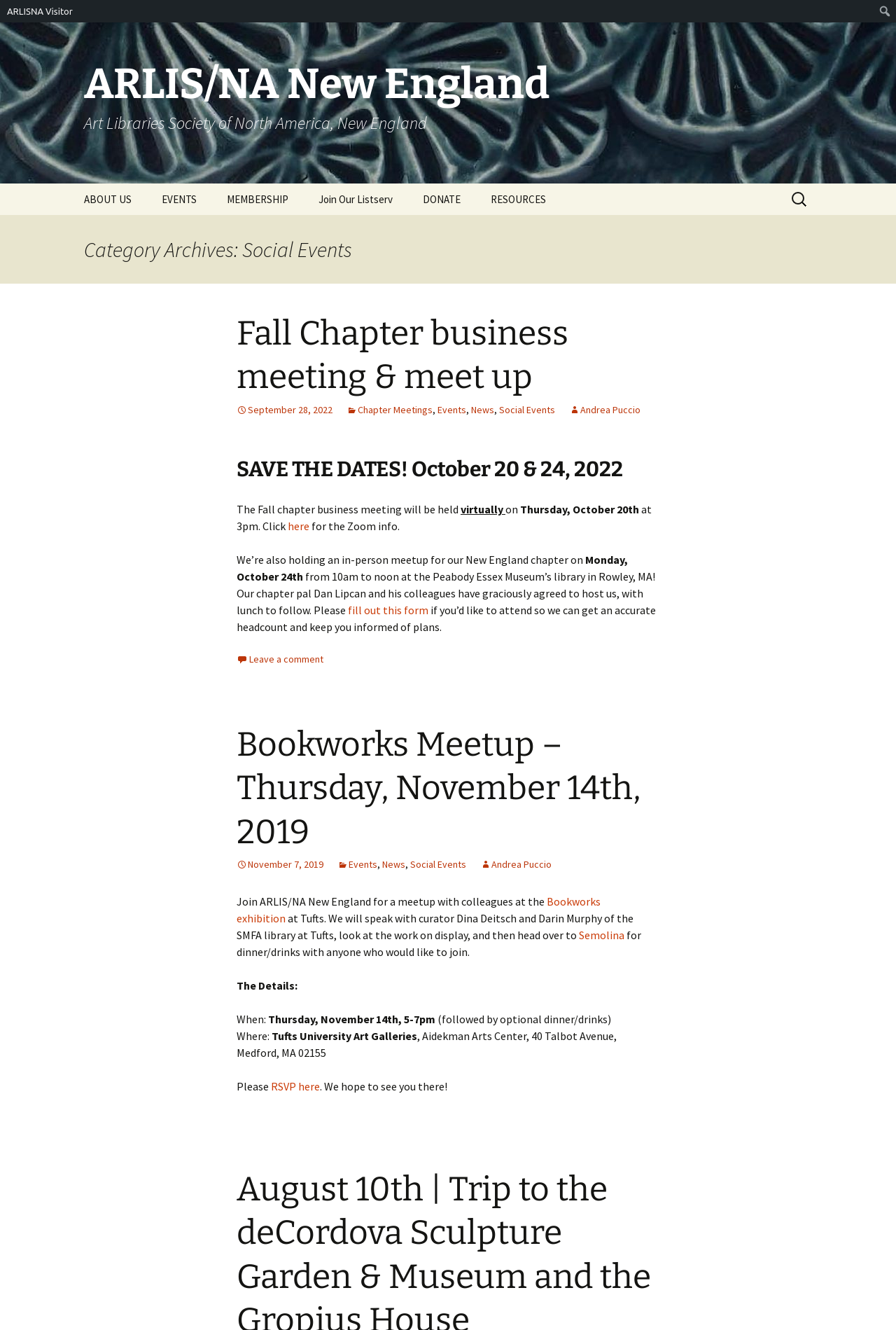Identify the bounding box coordinates of the specific part of the webpage to click to complete this instruction: "Search for something".

[0.977, 0.002, 0.998, 0.015]